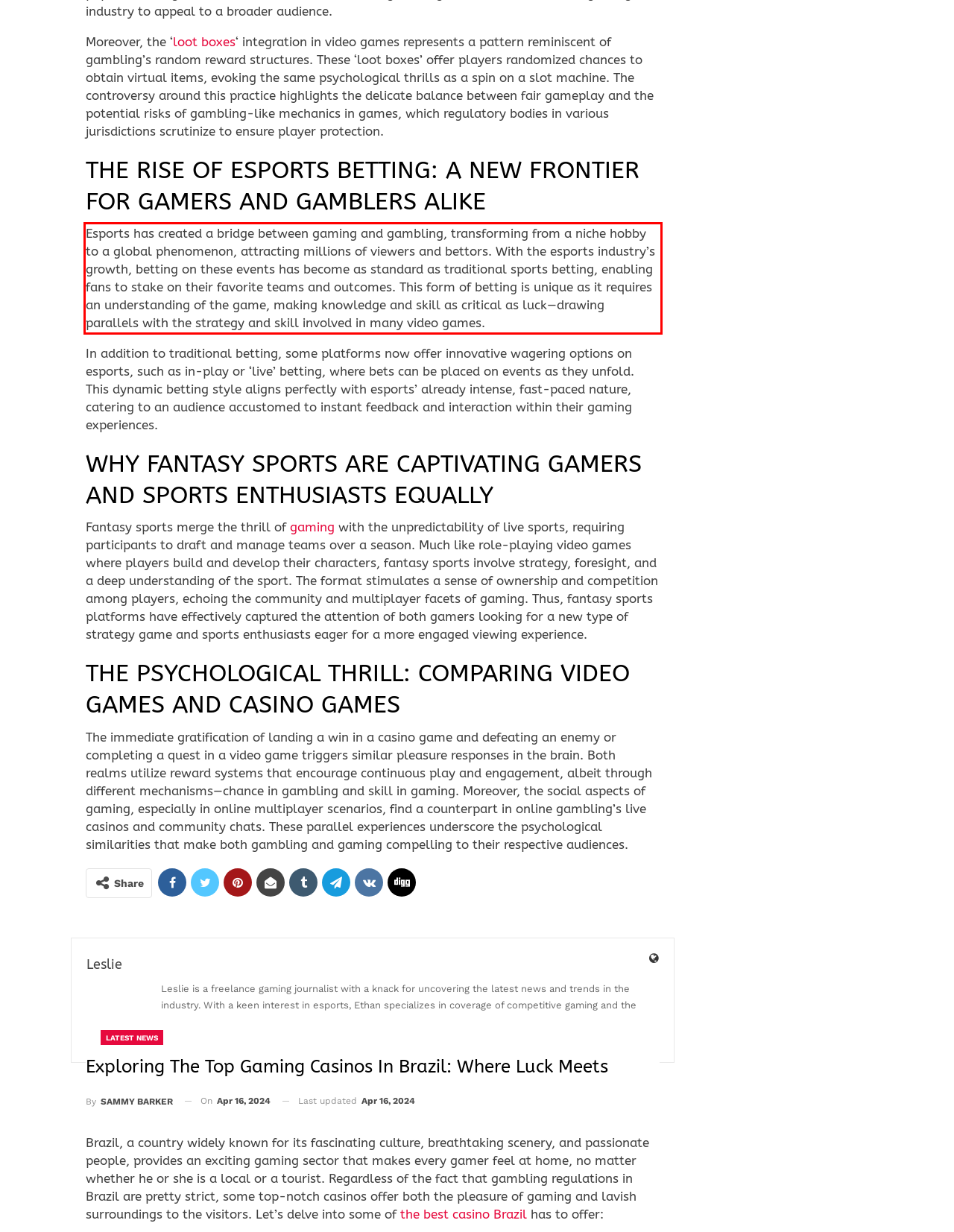You have a screenshot of a webpage where a UI element is enclosed in a red rectangle. Perform OCR to capture the text inside this red rectangle.

Esports has created a bridge between gaming and gambling, transforming from a niche hobby to a global phenomenon, attracting millions of viewers and bettors. With the esports industry’s growth, betting on these events has become as standard as traditional sports betting, enabling fans to stake on their favorite teams and outcomes. This form of betting is unique as it requires an understanding of the game, making knowledge and skill as critical as luck—drawing parallels with the strategy and skill involved in many video games.